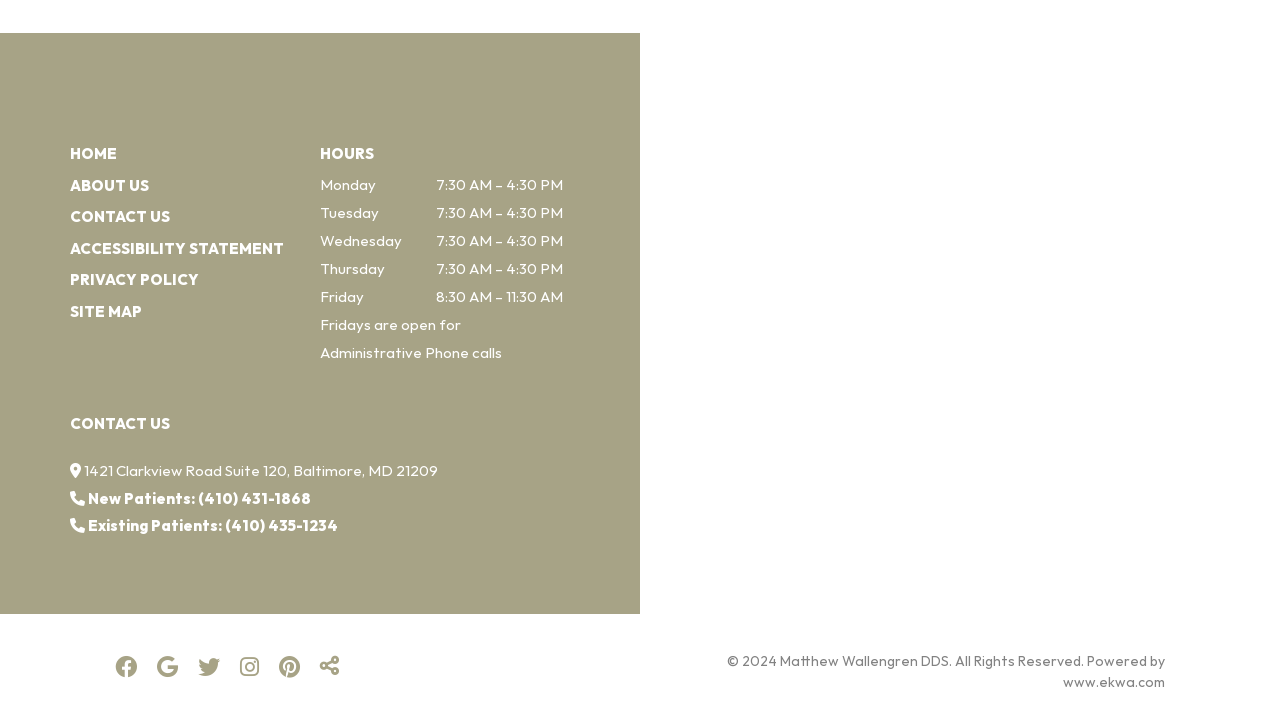Determine the bounding box coordinates of the area to click in order to meet this instruction: "Contact us via phone".

[0.055, 0.675, 0.243, 0.701]